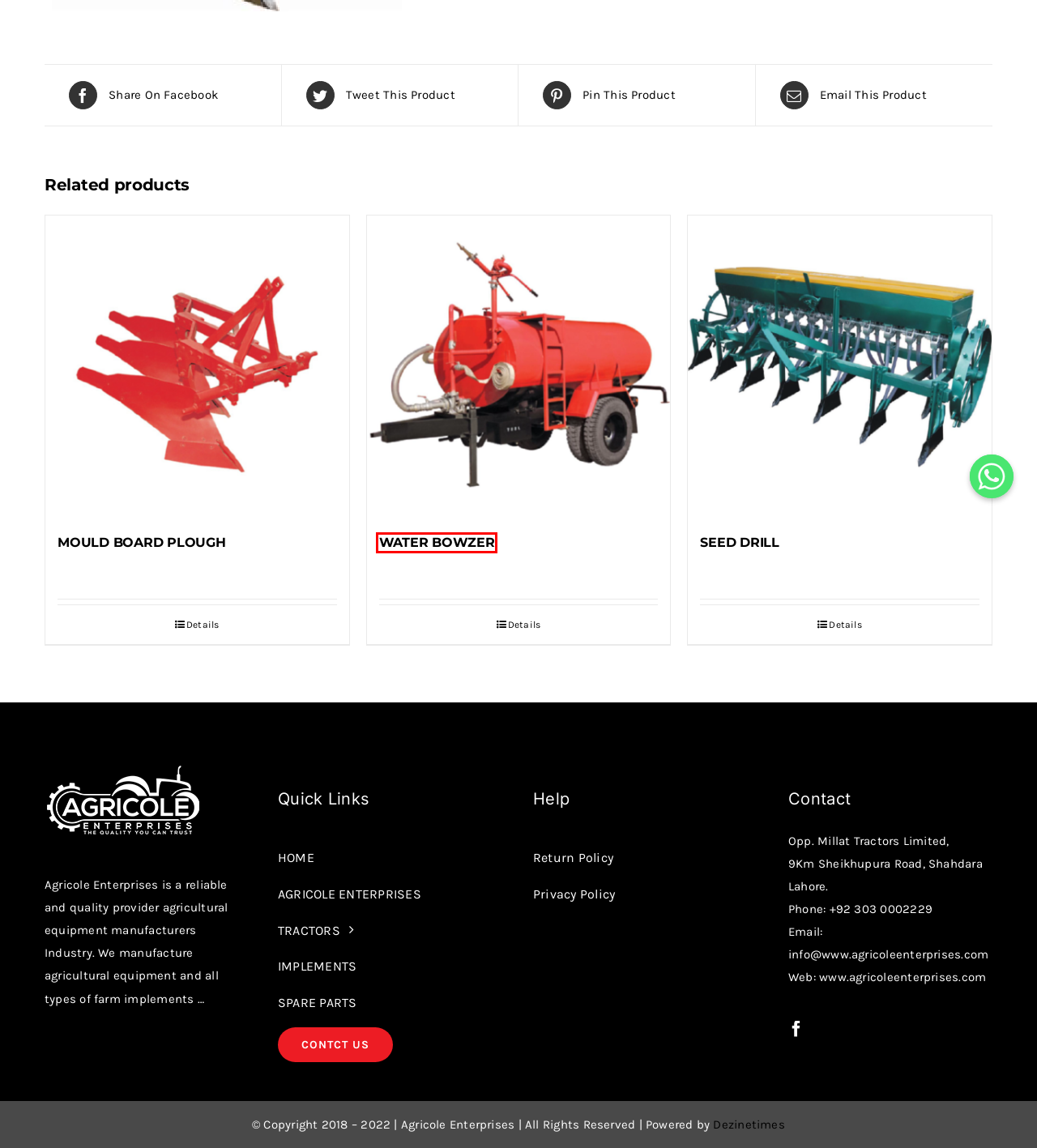Look at the given screenshot of a webpage with a red rectangle bounding box around a UI element. Pick the description that best matches the new webpage after clicking the element highlighted. The descriptions are:
A. SEED DRILL – Agricol Enterprises
B. IMPLEMENTS – Agricol Enterprises
C. Implements – Agricol Enterprises
D. SPARE PARTS – Agricol Enterprises
E. MOULD BOARD PLOUGH – Agricol Enterprises
F. Dezine Time
G. Contact Us – Agricol Enterprises
H. WATER BOWZER – Agricol Enterprises

H